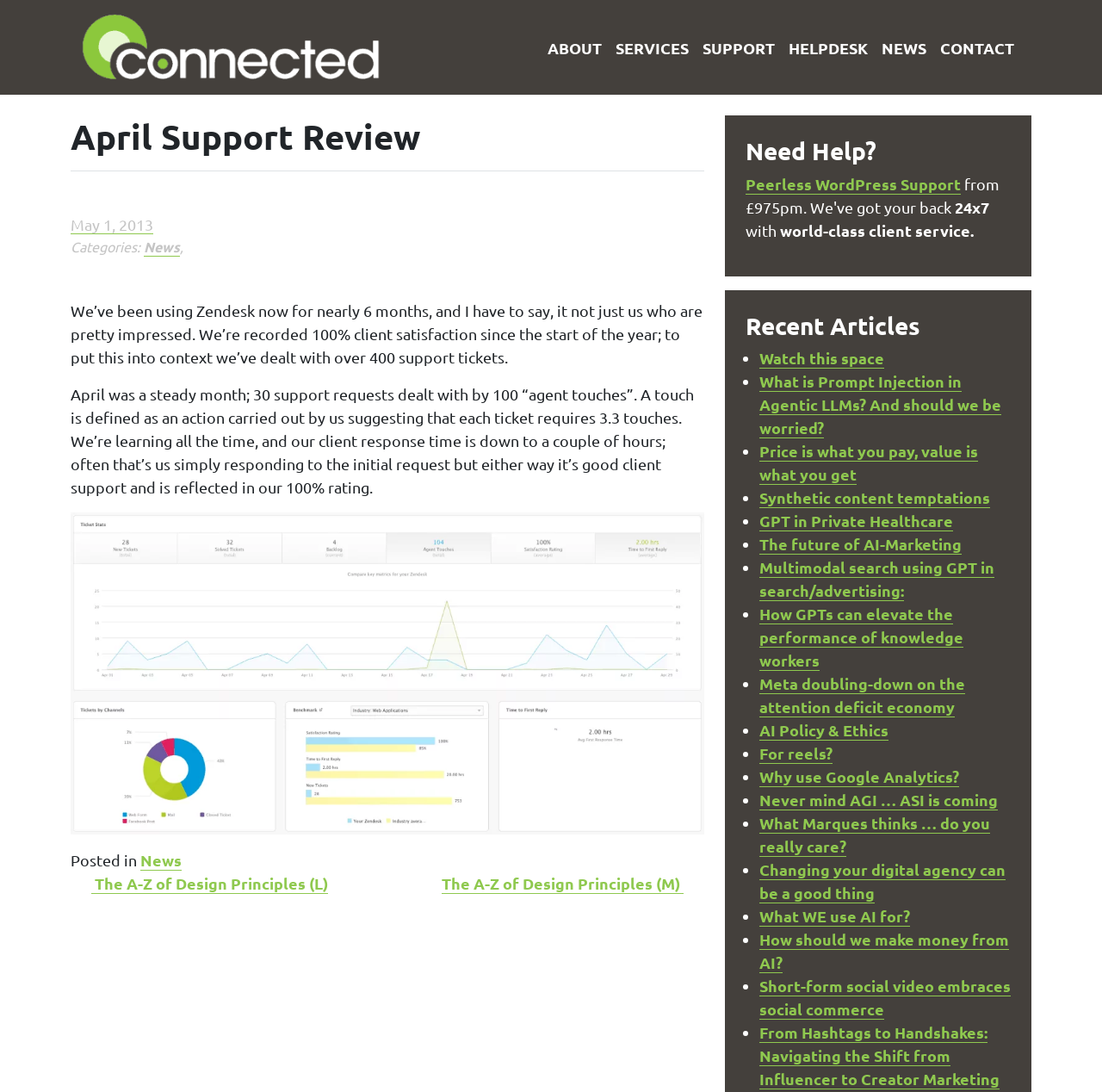Answer succinctly with a single word or phrase:
How many support requests were dealt with in April?

30